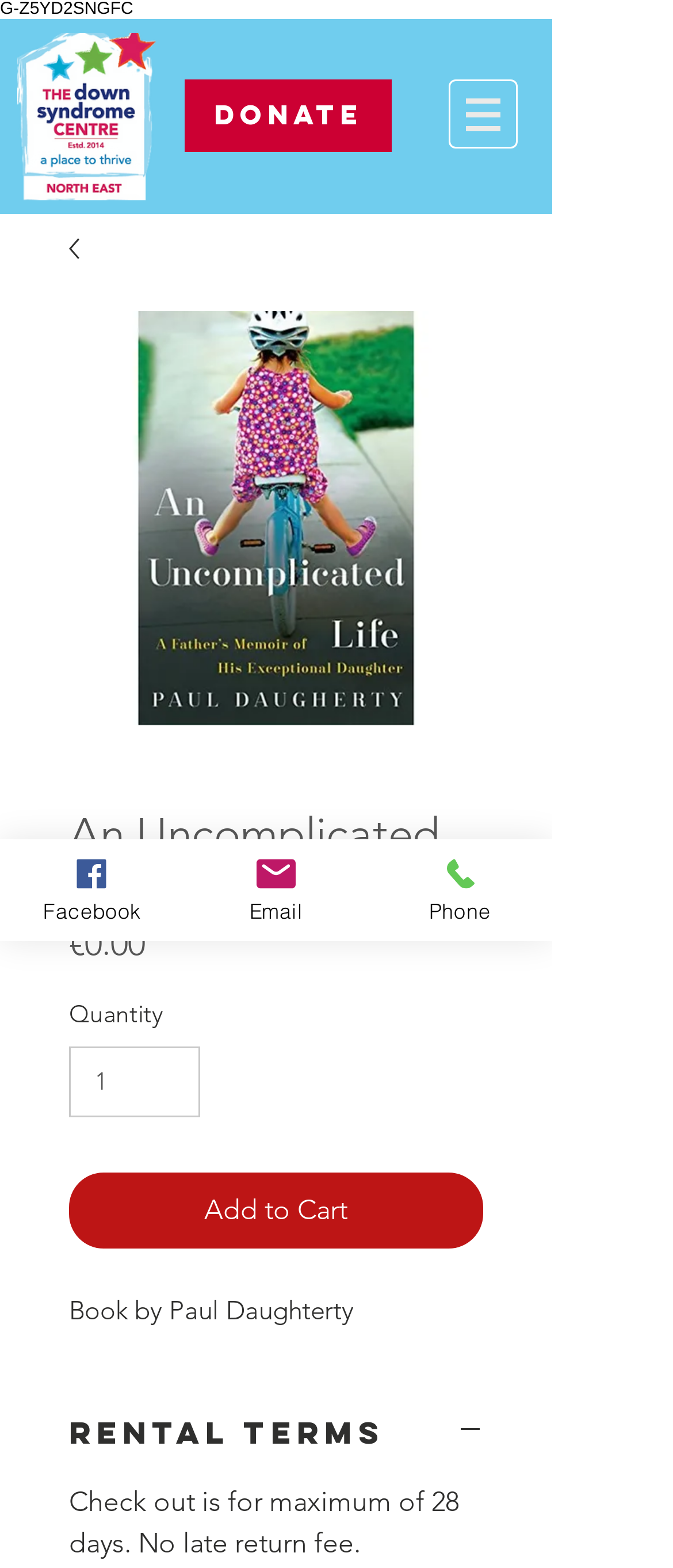Create a detailed narrative of the webpage’s visual and textual elements.

This webpage appears to be a product page for a book titled "An Uncomplicated Life" by Paul Daughterty. At the top left corner, there is a logo image of "dsc NE logo 72 RGB-02_edited.png". Below the logo, there is a navigation menu labeled "Site" with a dropdown button. 

On the top right side, there are three links: "DONATE", "Facebook", "Email", and "Phone", each accompanied by an image. 

The main content of the page is focused on the book. There is a heading that reads "An Uncomplicated Life" and an image with the same title. Below the heading, there is a price label showing "€0.00" and a quantity selector with a minimum value of 1 and a maximum value of 1. 

An "Add to Cart" button is located below the quantity selector. The book's author, "Paul Daughterty", is mentioned in a static text below the "Add to Cart" button. 

A "Rental Terms" button is located at the bottom, which is expanded to show the terms when clicked. The terms state that the checkout is for a maximum of 28 days with no late return fee.